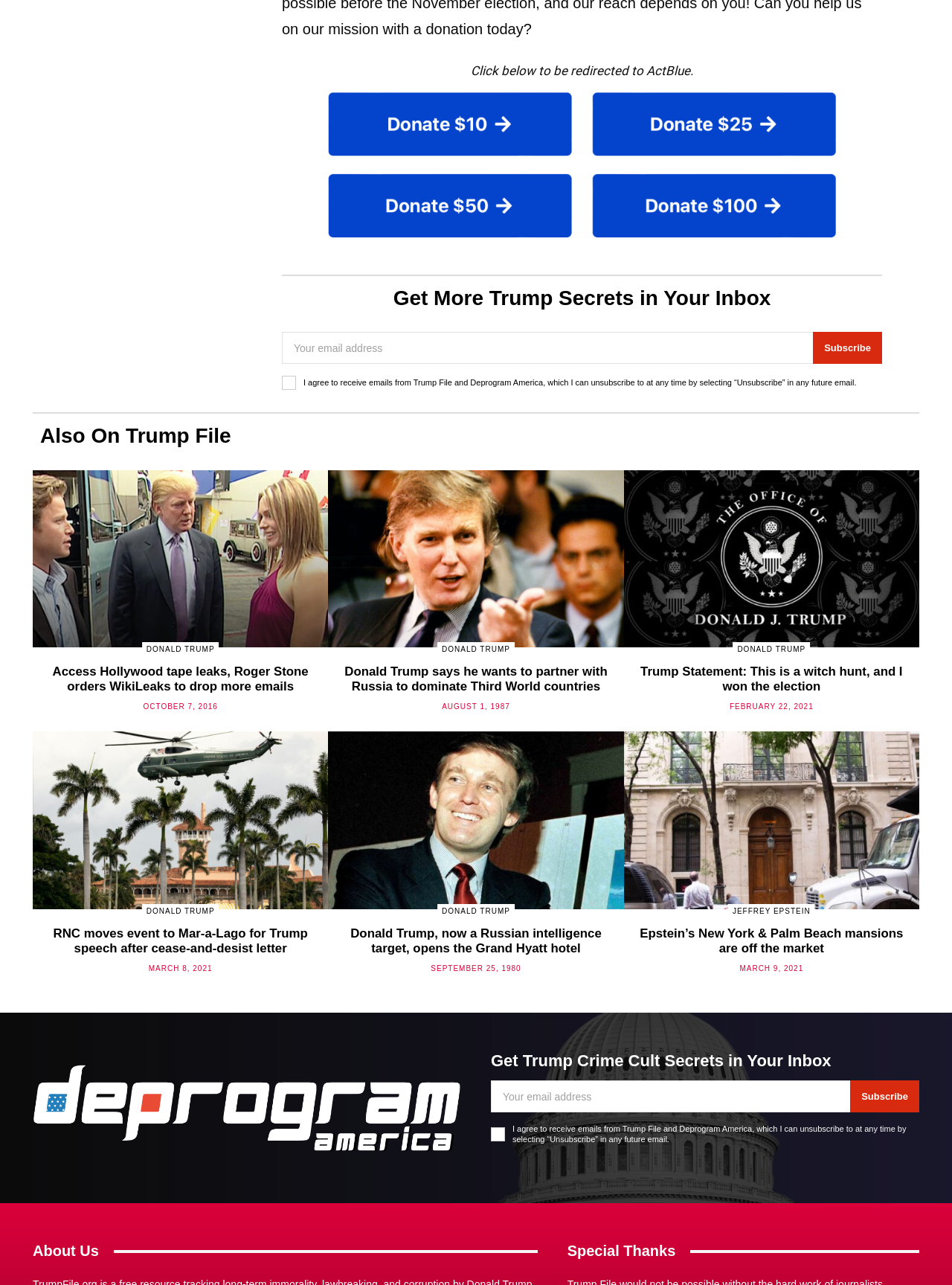Specify the bounding box coordinates of the element's region that should be clicked to achieve the following instruction: "Subscribe to receive Trump File and Deprogram America emails". The bounding box coordinates consist of four float numbers between 0 and 1, in the format [left, top, right, bottom].

[0.854, 0.258, 0.927, 0.283]